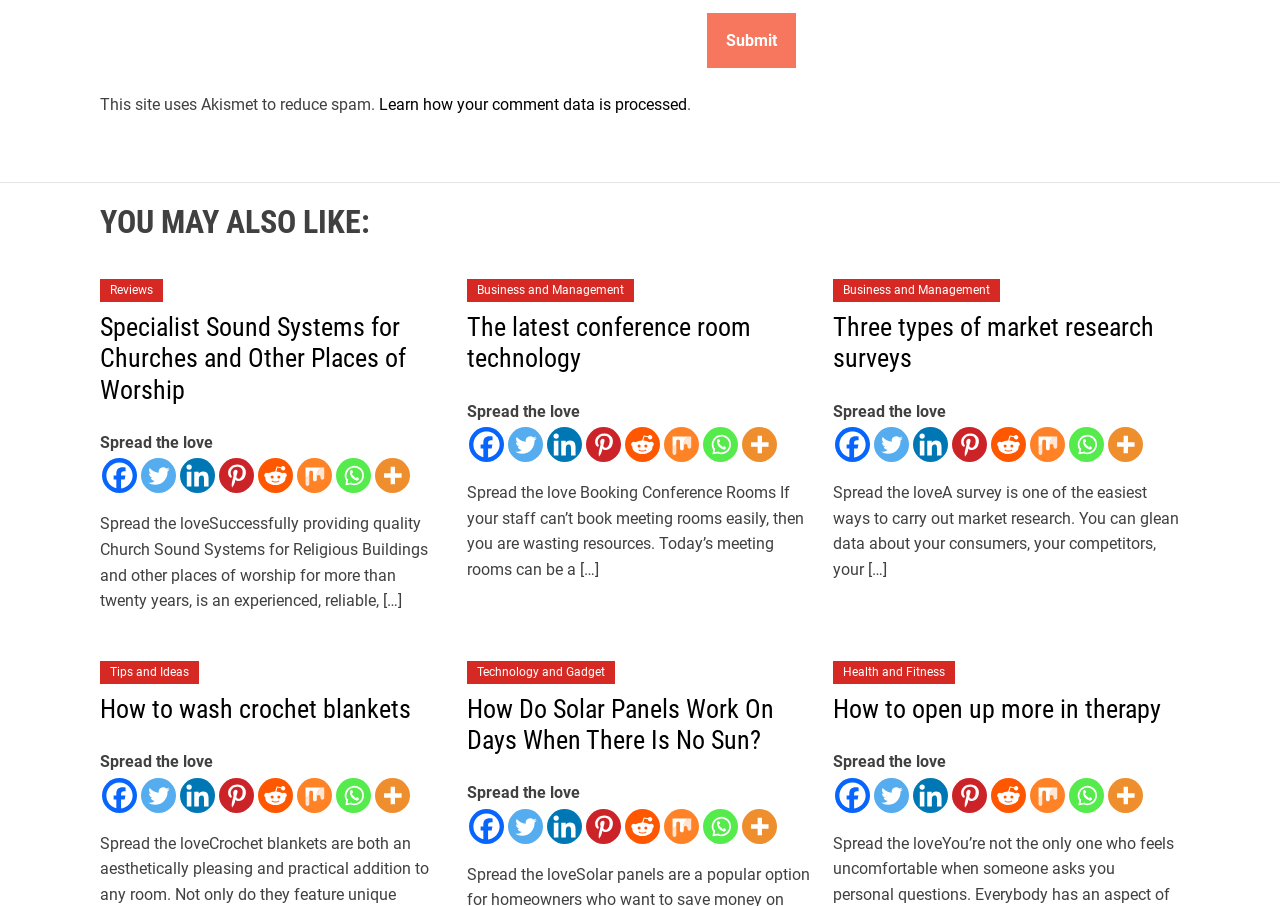Pinpoint the bounding box coordinates of the area that must be clicked to complete this instruction: "Click the 'Submit' button".

[0.552, 0.014, 0.622, 0.075]